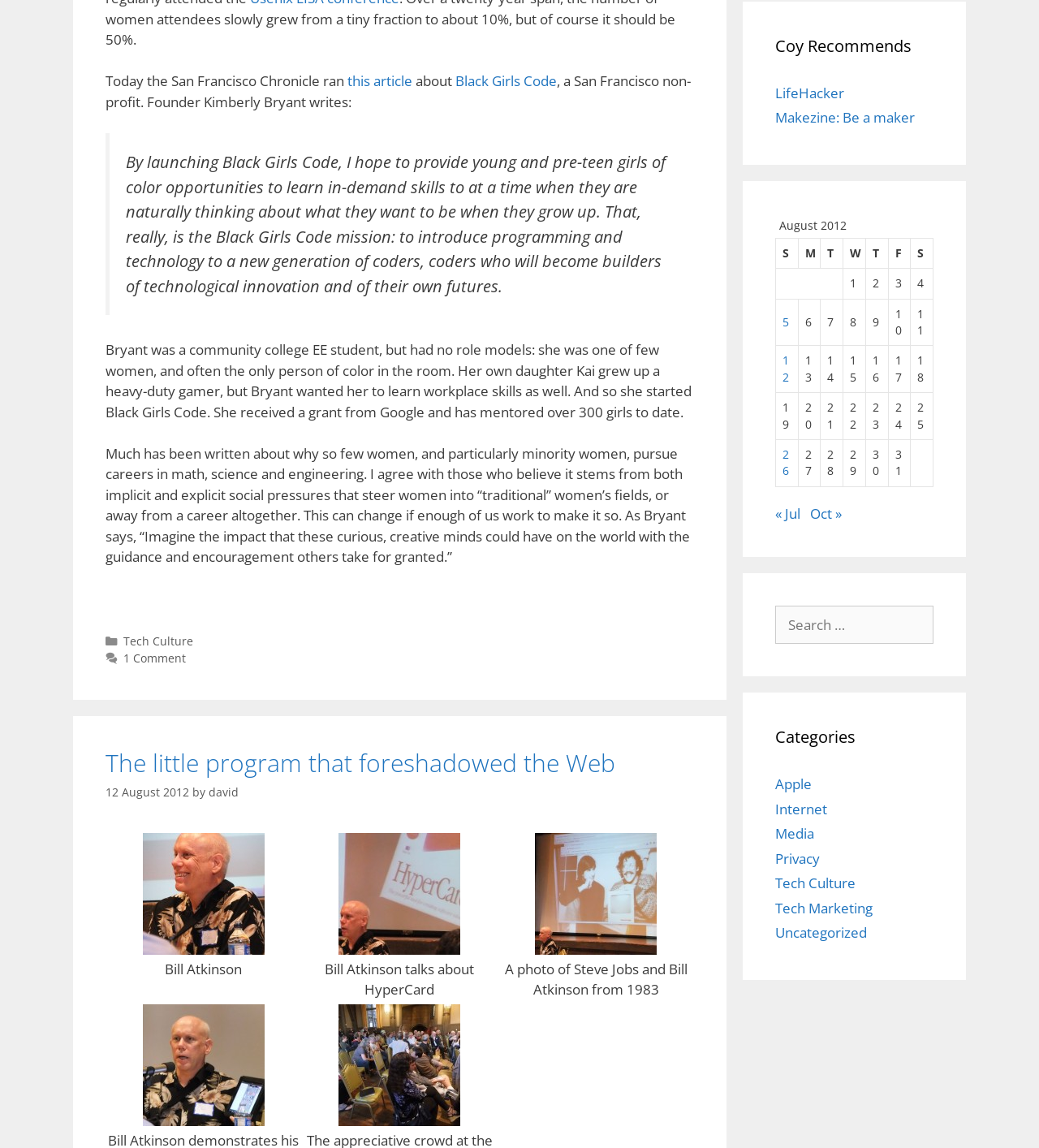Find the bounding box coordinates for the element described here: "Black Girls Code".

[0.438, 0.063, 0.536, 0.079]